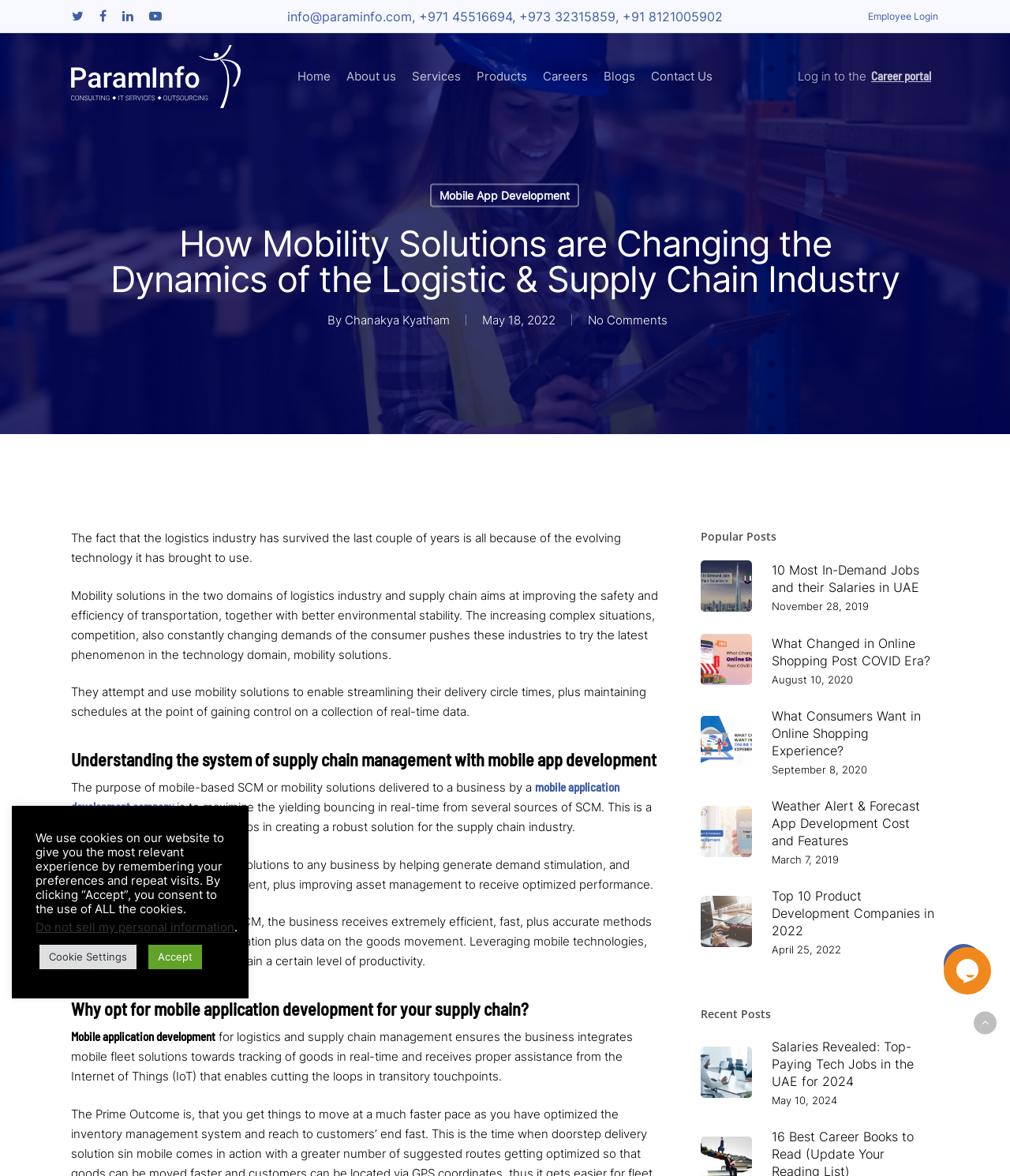Give a one-word or one-phrase response to the question:
What is the benefit of mobile-based SCM?

Maximize yielding bouncing